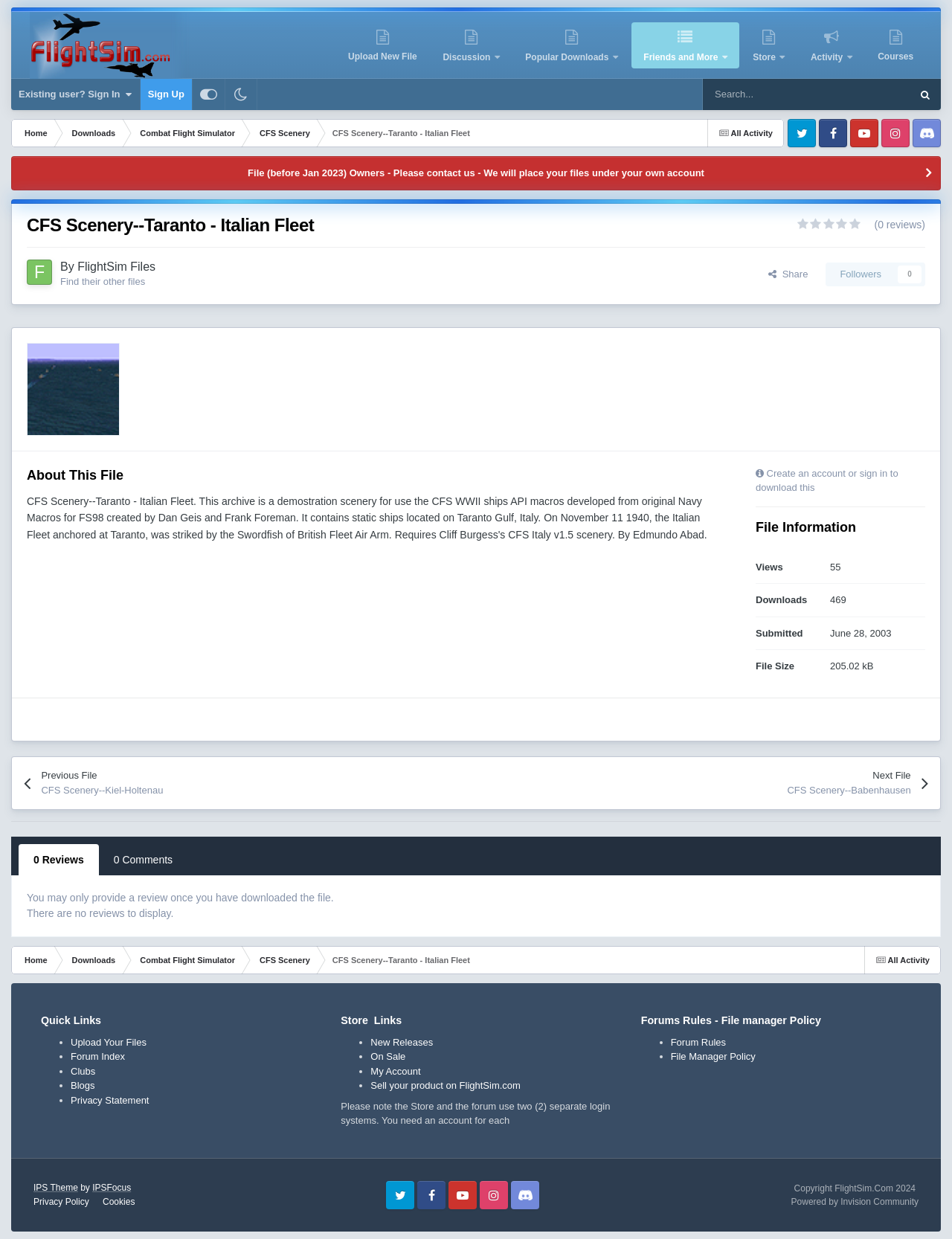Generate the title text from the webpage.

CFS Scenery--Taranto - Italian Fleet